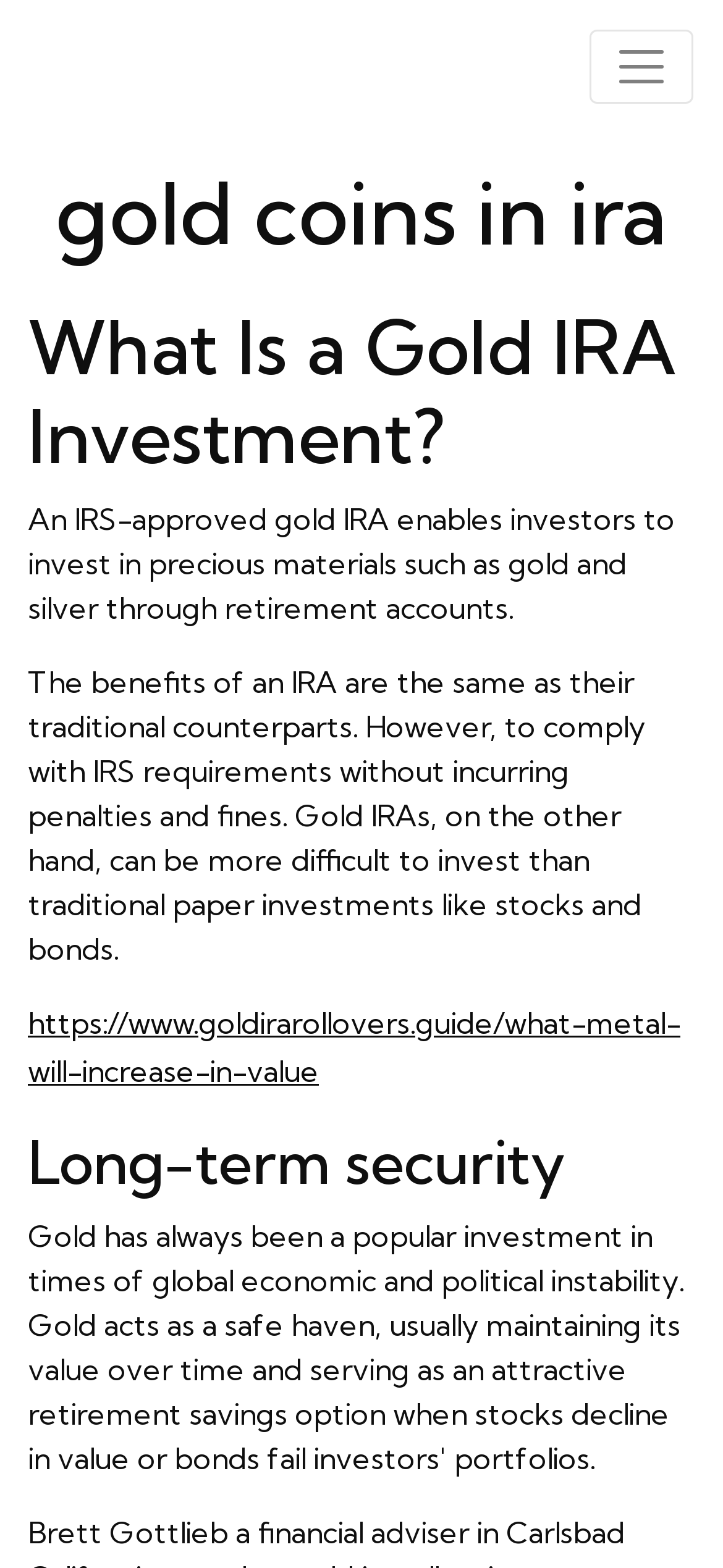Describe all significant elements and features of the webpage.

The webpage is about gold coins in Individual Retirement Accounts (IRAs). At the top right corner, there is a button to toggle navigation. Below the button, there is a heading that repeats the title "gold coins in ira". 

Underneath the title, there is another heading that asks "What Is a Gold IRA Investment?". Following this heading, there is a paragraph of text that explains what a gold IRA investment is, stating that it enables investors to invest in precious materials like gold and silver through retirement accounts. 

Below this paragraph, there is another block of text that discusses the benefits of an IRA and how gold IRAs can be more difficult to invest in compared to traditional paper investments. 

Further down, there is a link to an external webpage that discusses which metal will increase in value. This link is situated below the text block. 

Finally, at the bottom, there is a heading that highlights the importance of "Long-term security".